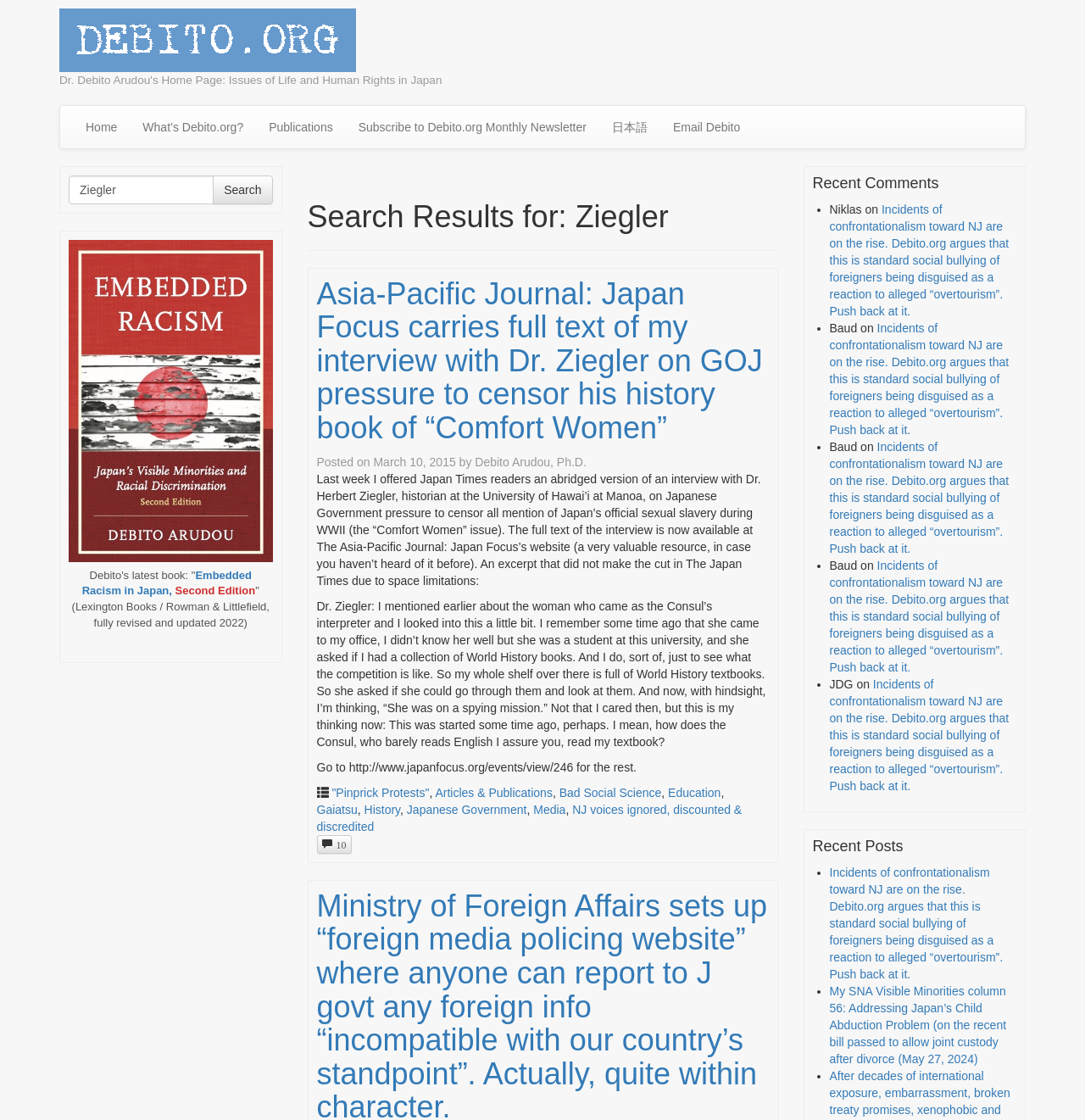Determine the bounding box coordinates for the element that should be clicked to follow this instruction: "Search for something". The coordinates should be given as four float numbers between 0 and 1, in the format [left, top, right, bottom].

None